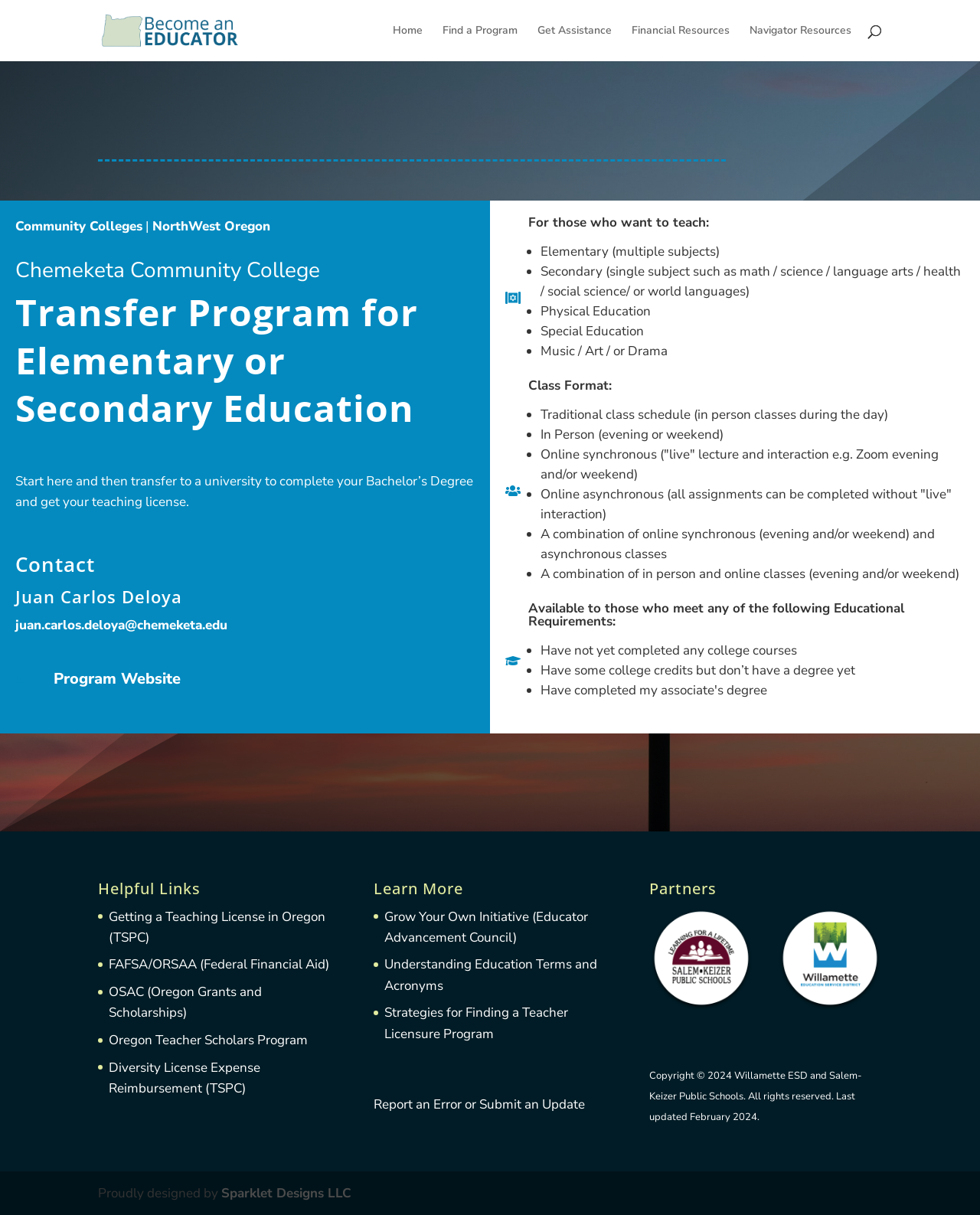Determine the bounding box for the described HTML element: "City Cakes". Ensure the coordinates are four float numbers between 0 and 1 in the format [left, top, right, bottom].

None